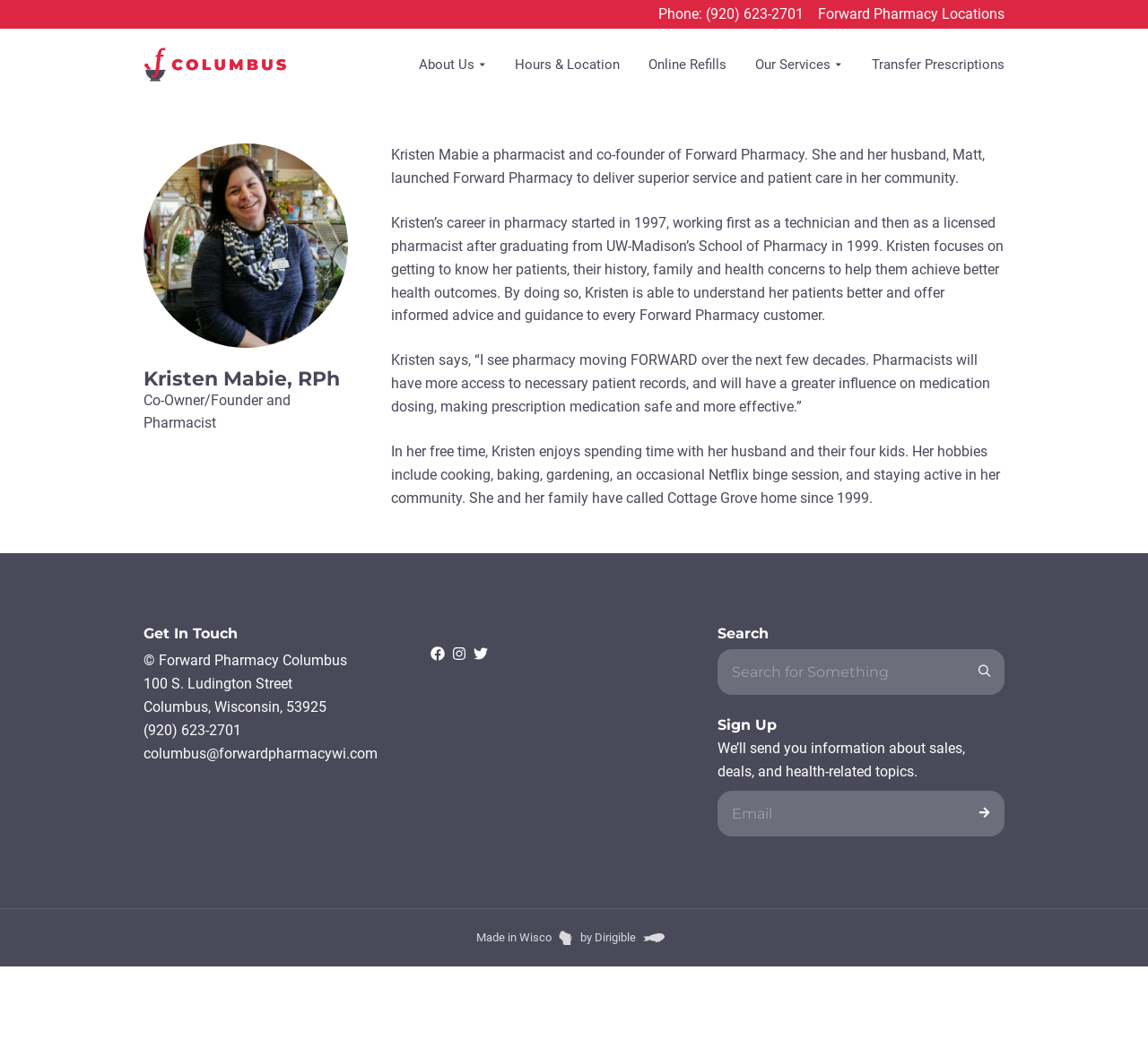Can you specify the bounding box coordinates for the region that should be clicked to fulfill this instruction: "Subscribe to newsletter".

[0.84, 0.762, 0.875, 0.803]